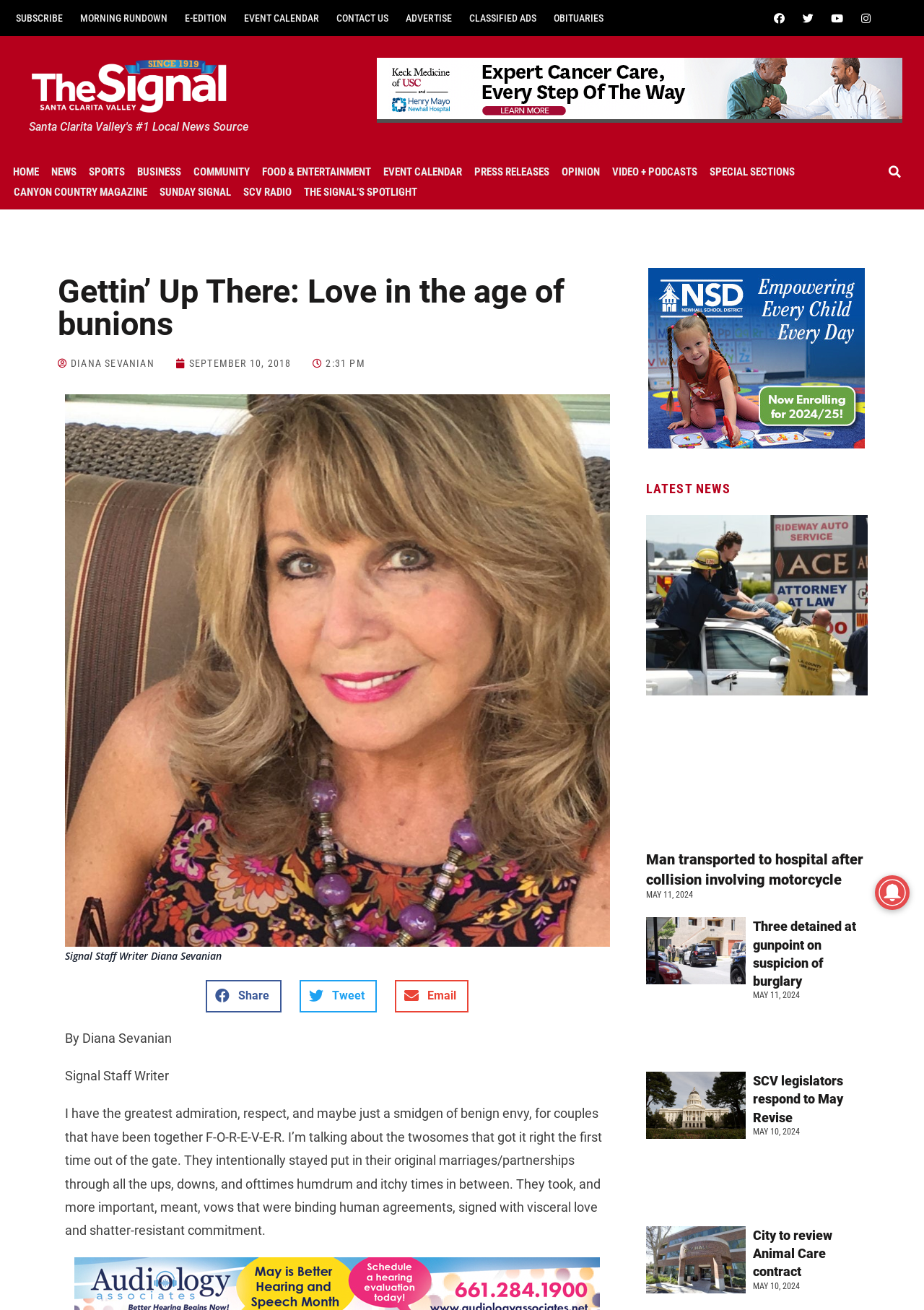Using the element description Contact Us, predict the bounding box coordinates for the UI element. Provide the coordinates in (top-left x, top-left y, bottom-right x, bottom-right y) format with values ranging from 0 to 1.

[0.355, 0.007, 0.43, 0.02]